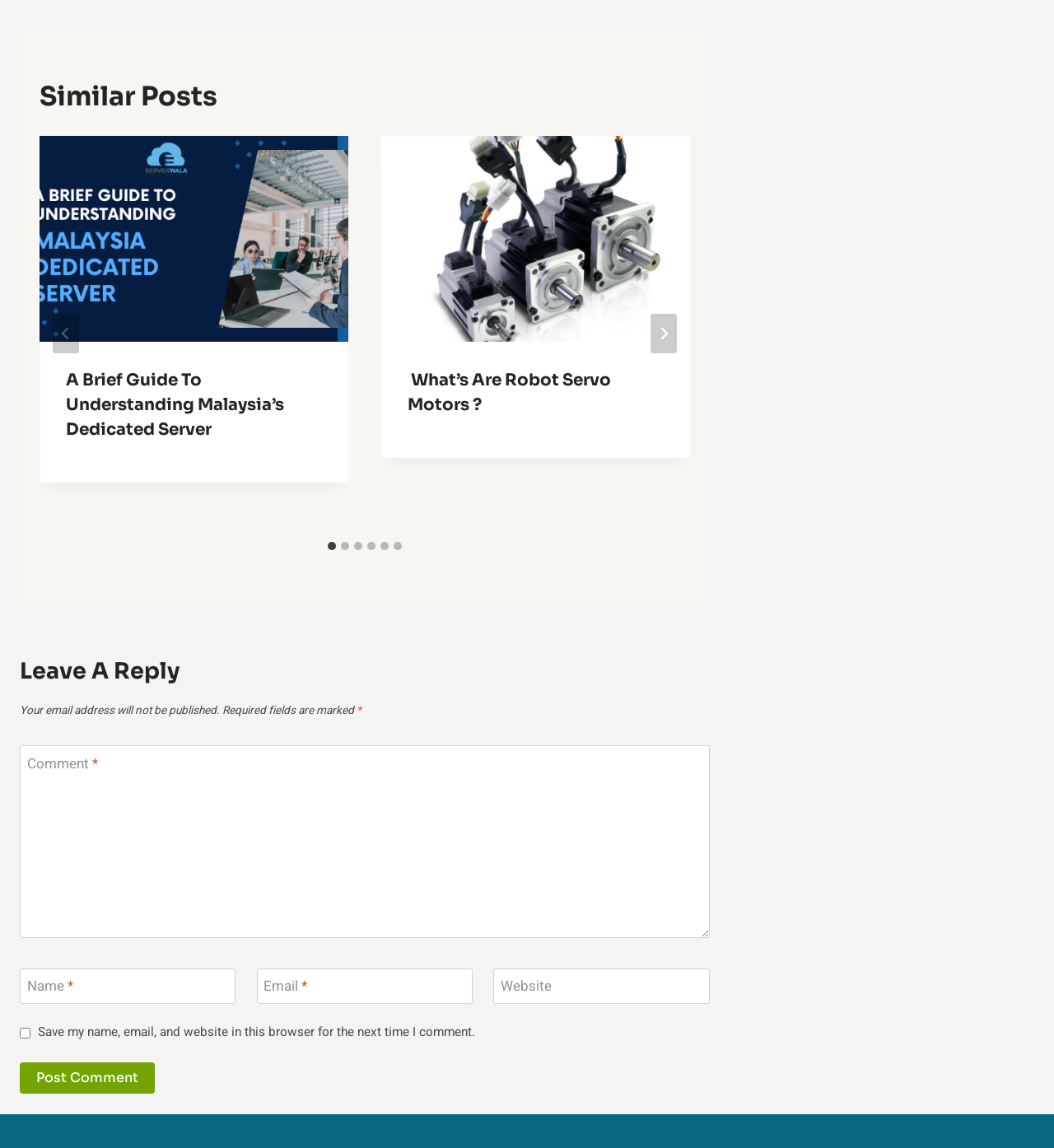What is the purpose of the 'Save my name, email, and website in this browser for the next time I comment' checkbox?
Please ensure your answer to the question is detailed and covers all necessary aspects.

This checkbox allows users to save their name, email, and website information in the browser, so that they do not have to re-enter this information every time they want to leave a comment. This is a convenience feature that saves users time and effort.